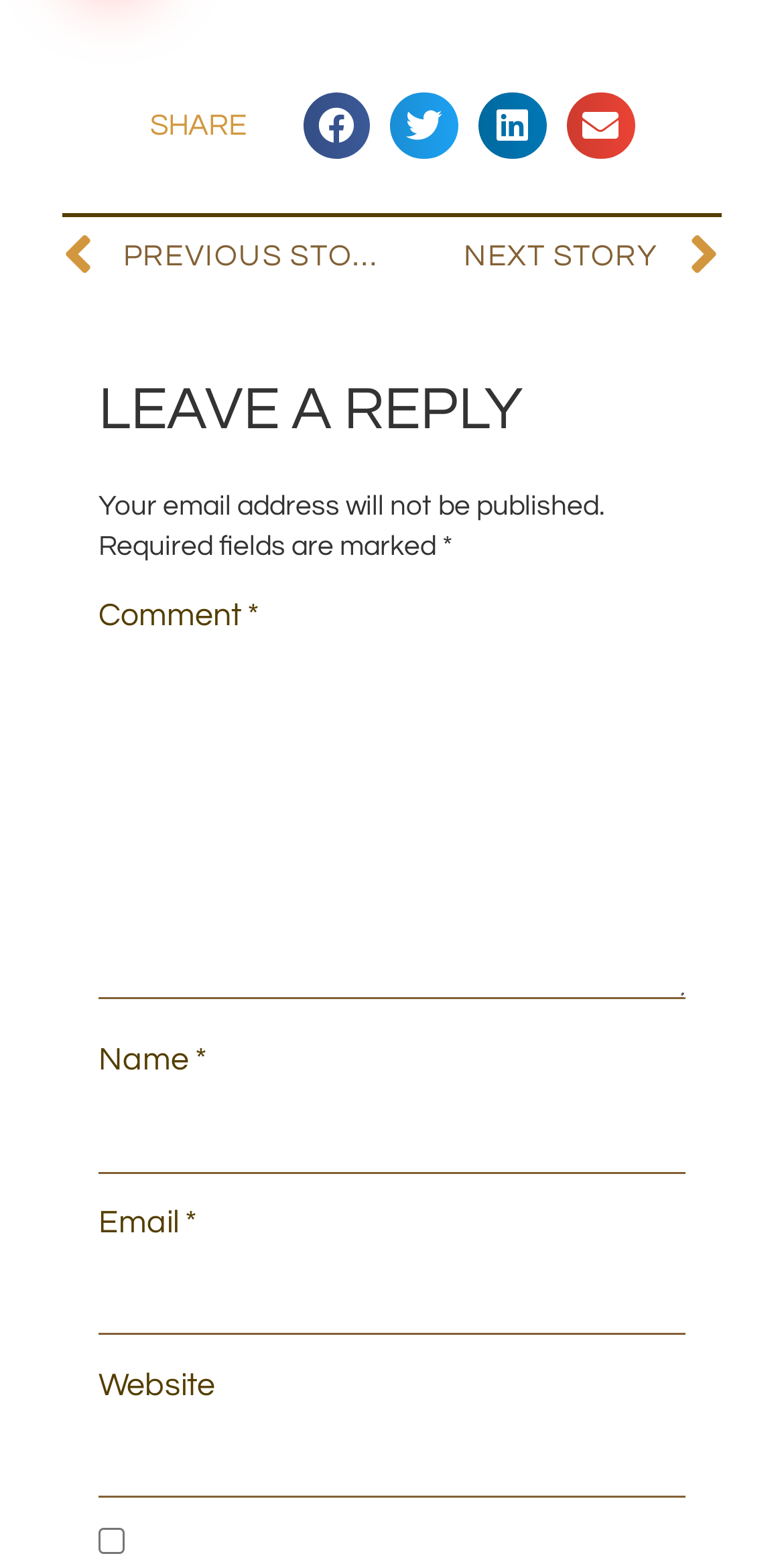Determine the bounding box coordinates of the clickable element to achieve the following action: 'Leave a reply'. Provide the coordinates as four float values between 0 and 1, formatted as [left, top, right, bottom].

[0.126, 0.237, 0.874, 0.291]